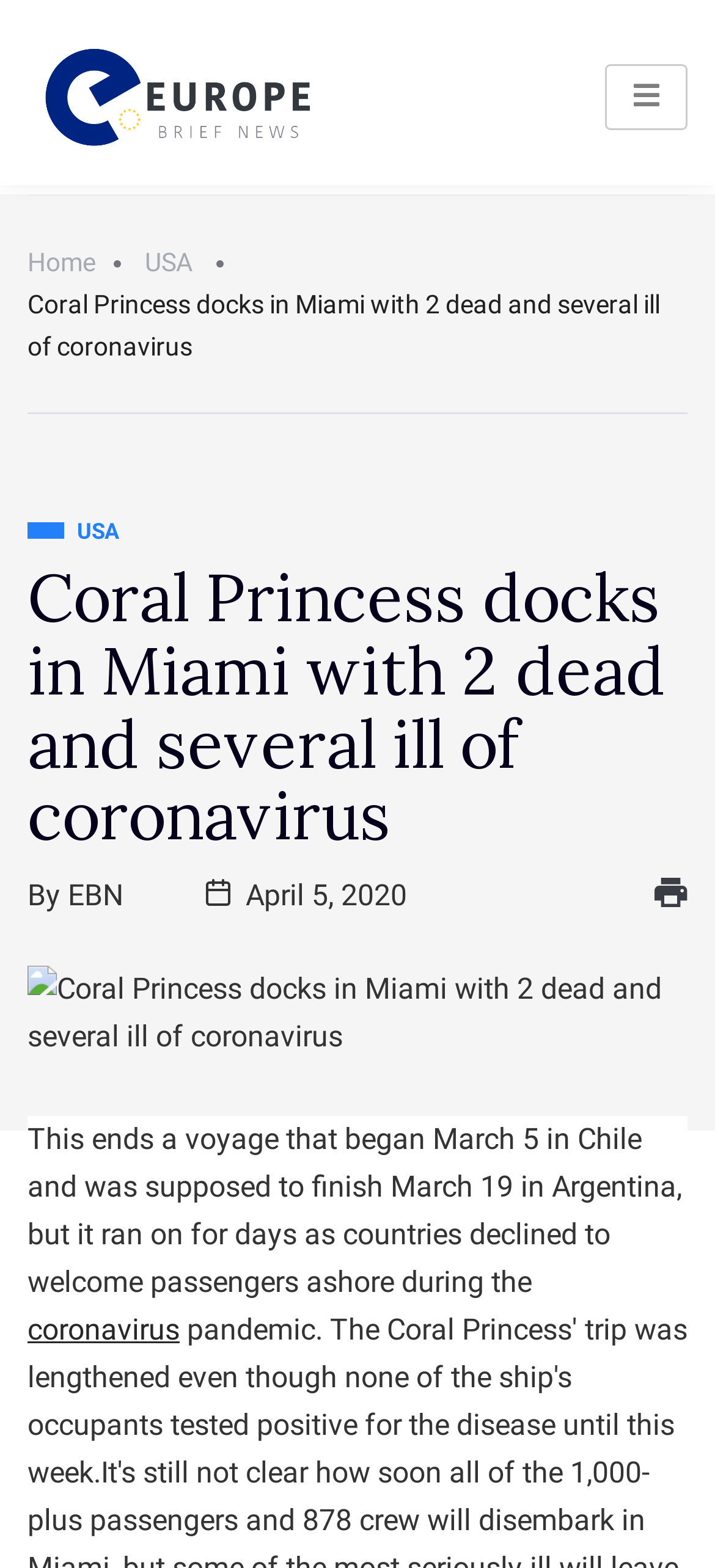Answer the following inquiry with a single word or phrase:
How many links are in the top navigation bar?

3